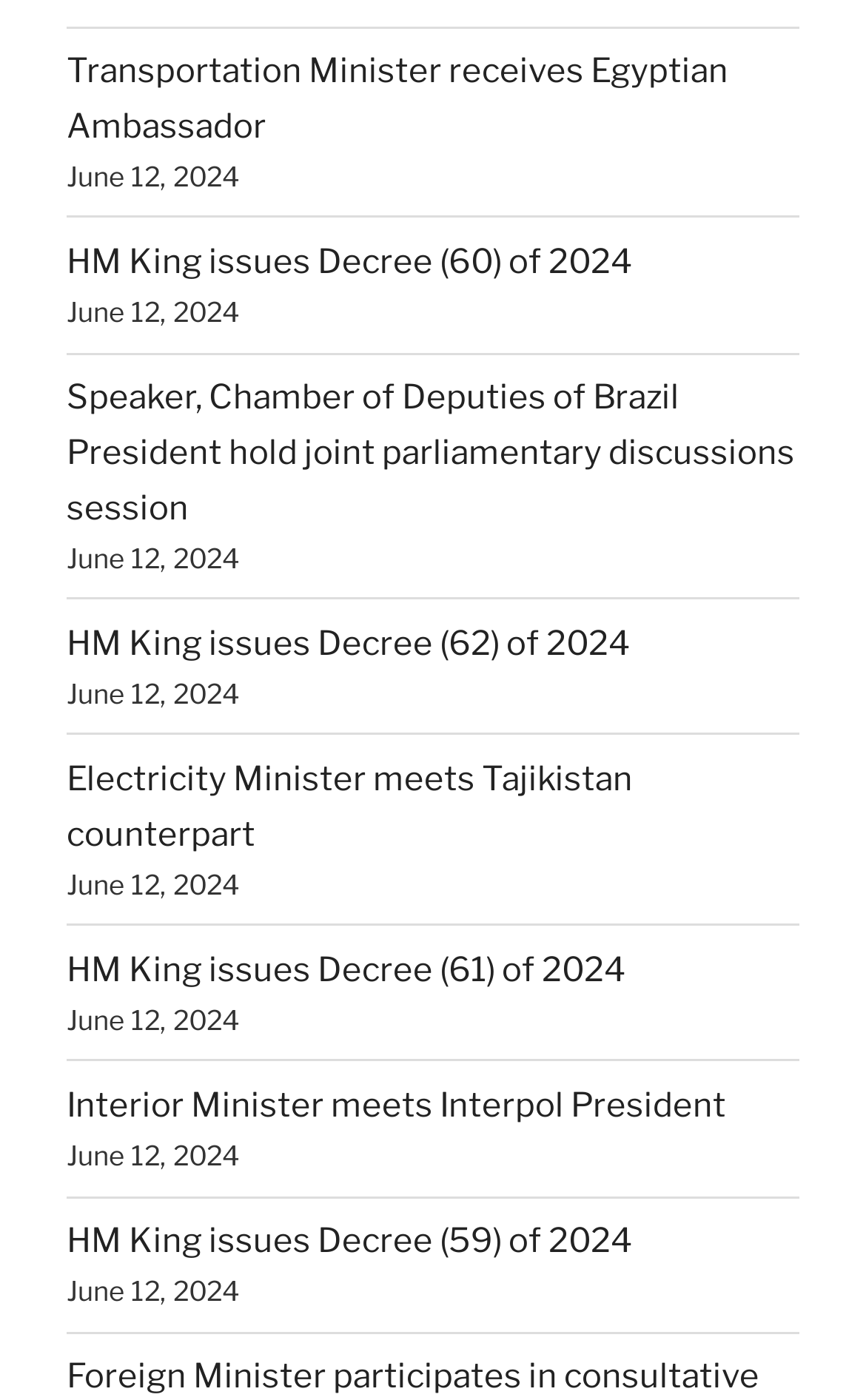Reply to the question below using a single word or brief phrase:
What is the topic of the first link?

Transportation Minister